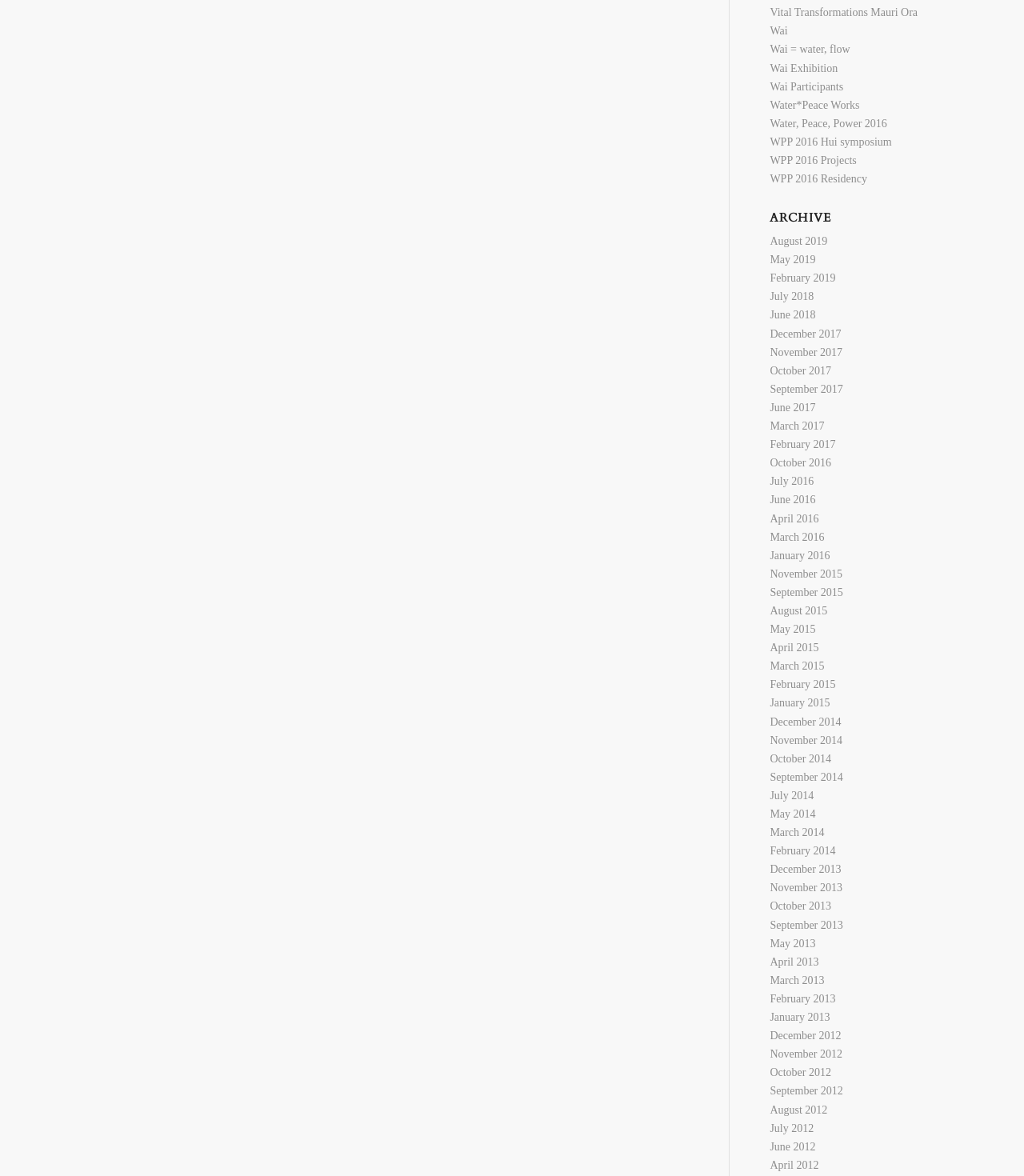Based on what you see in the screenshot, provide a thorough answer to this question: How many links are under the ARCHIVE heading?

By counting the links starting from 'August 2019' to 'April 2012', there are 54 links under the ARCHIVE heading.